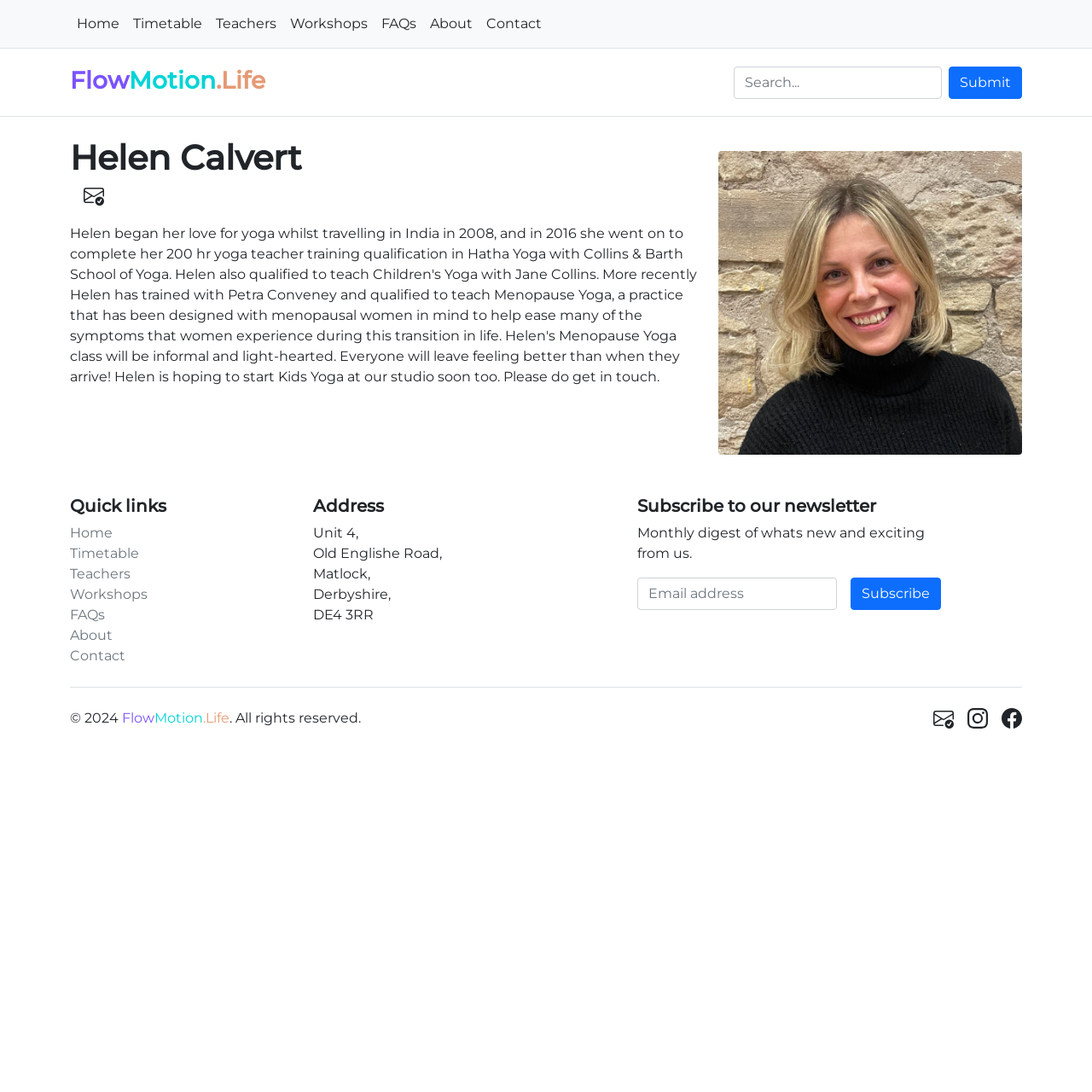Kindly determine the bounding box coordinates for the area that needs to be clicked to execute this instruction: "Contact the studio".

[0.439, 0.006, 0.502, 0.038]